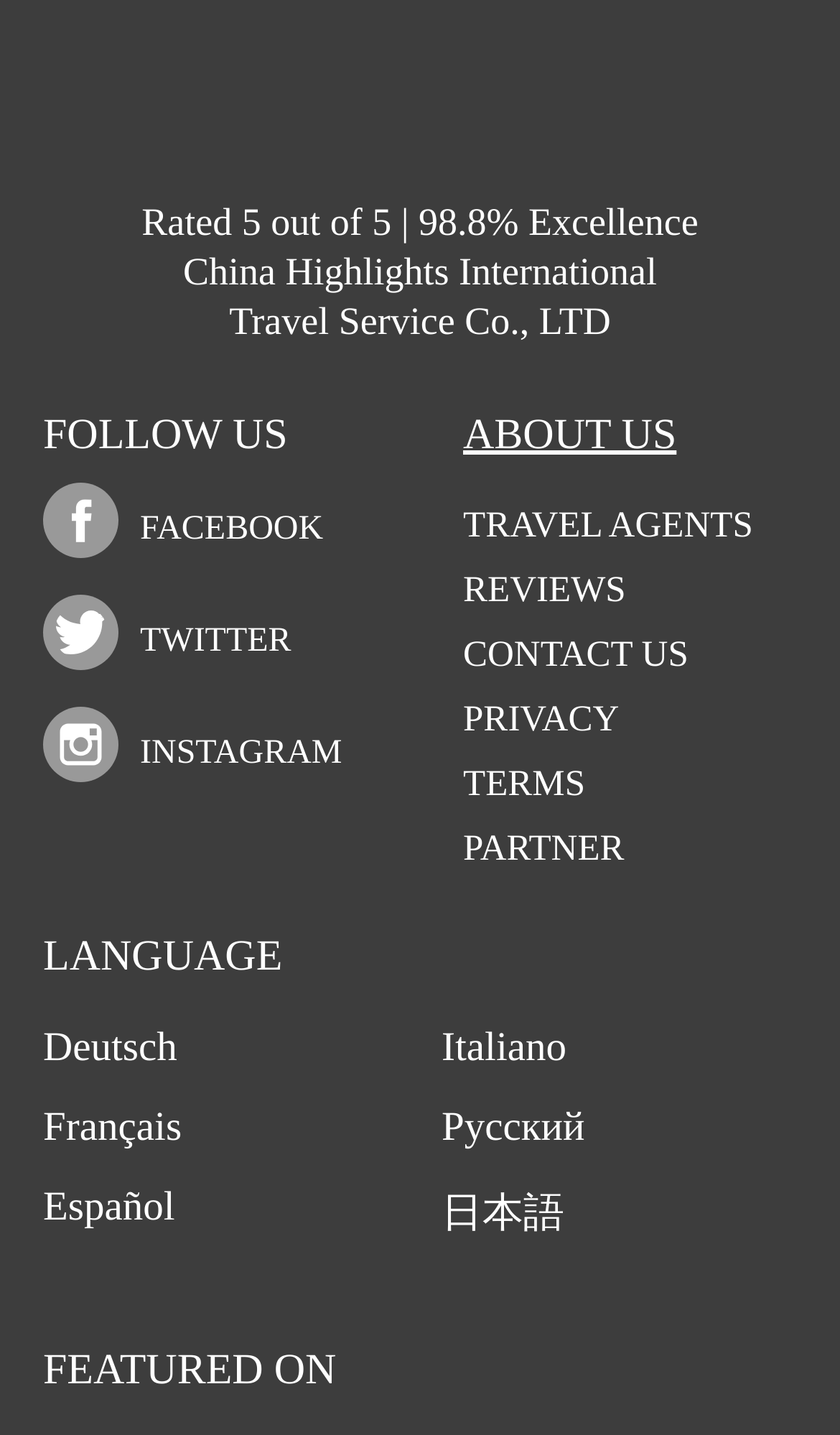How many social media platforms are linked on the webpage?
Please answer the question as detailed as possible based on the image.

The webpage has links to three social media platforms: FACEBOOK, TWITTER, and INSTAGRAM, which can be found in the links section near the top of the webpage.